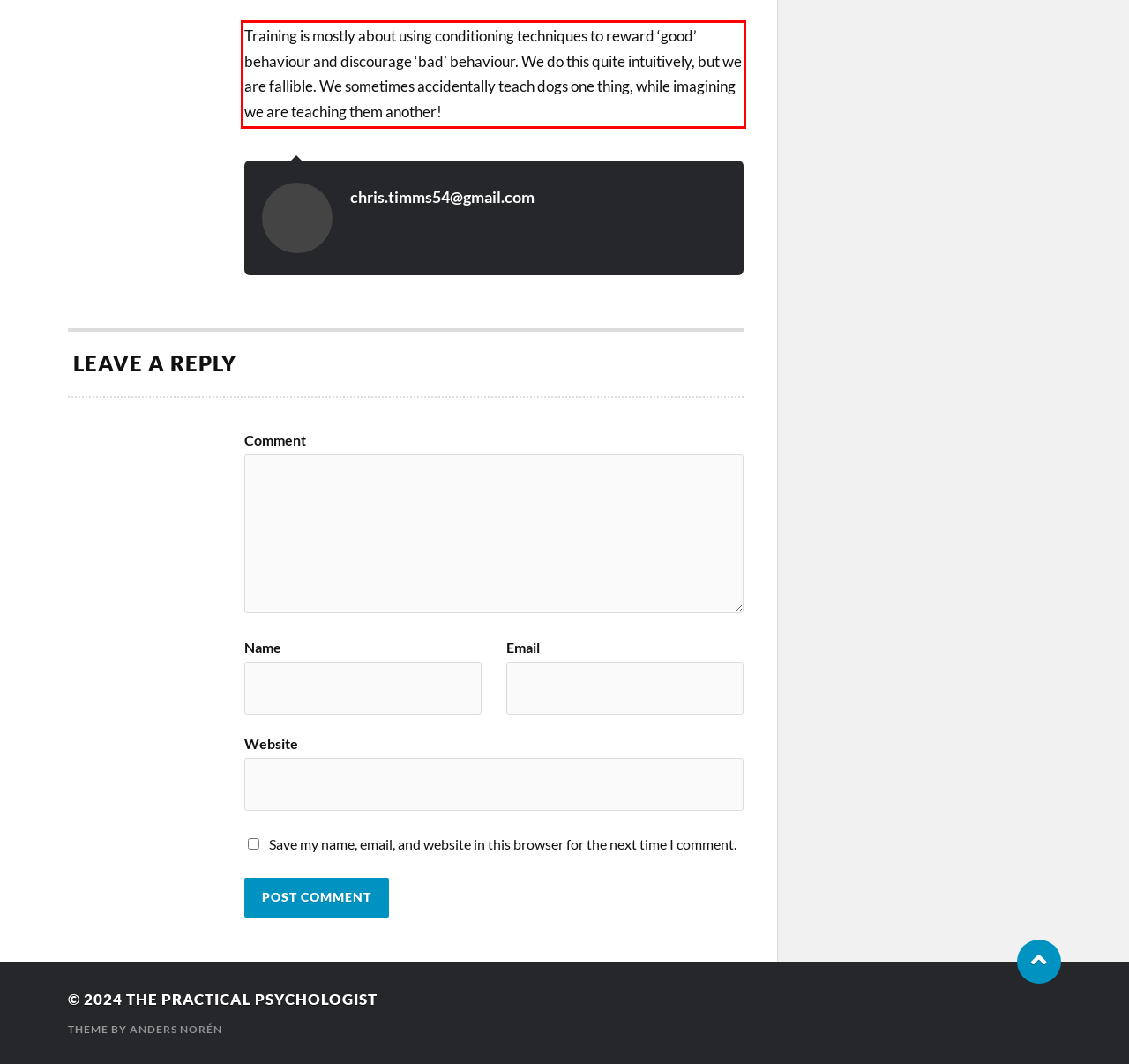You are given a screenshot with a red rectangle. Identify and extract the text within this red bounding box using OCR.

Training is mostly about using conditioning techniques to reward ‘good’ behaviour and discourage ‘bad’ behaviour. We do this quite intuitively, but we are fallible. We sometimes accidentally teach dogs one thing, while imagining we are teaching them another!